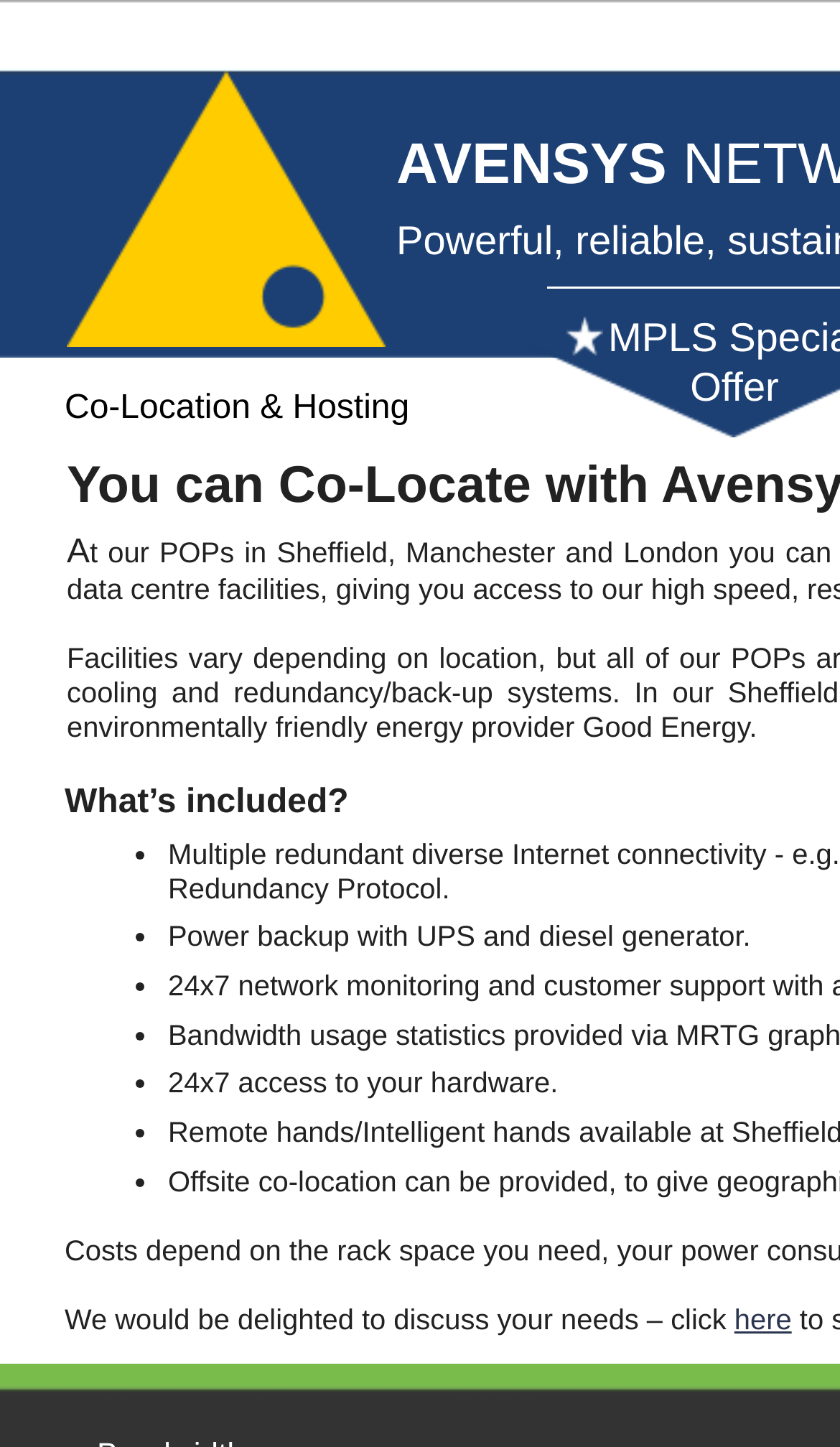Provide a thorough and detailed response to the question by examining the image: 
How many features are included in the service?

There are 6 features included in the service, which are listed as bullet points with list markers '•' and corresponding static texts describing each feature, such as 'Multiple redundant diverse Internet connectivity', 'Power backup with UPS and diesel generator', and so on.